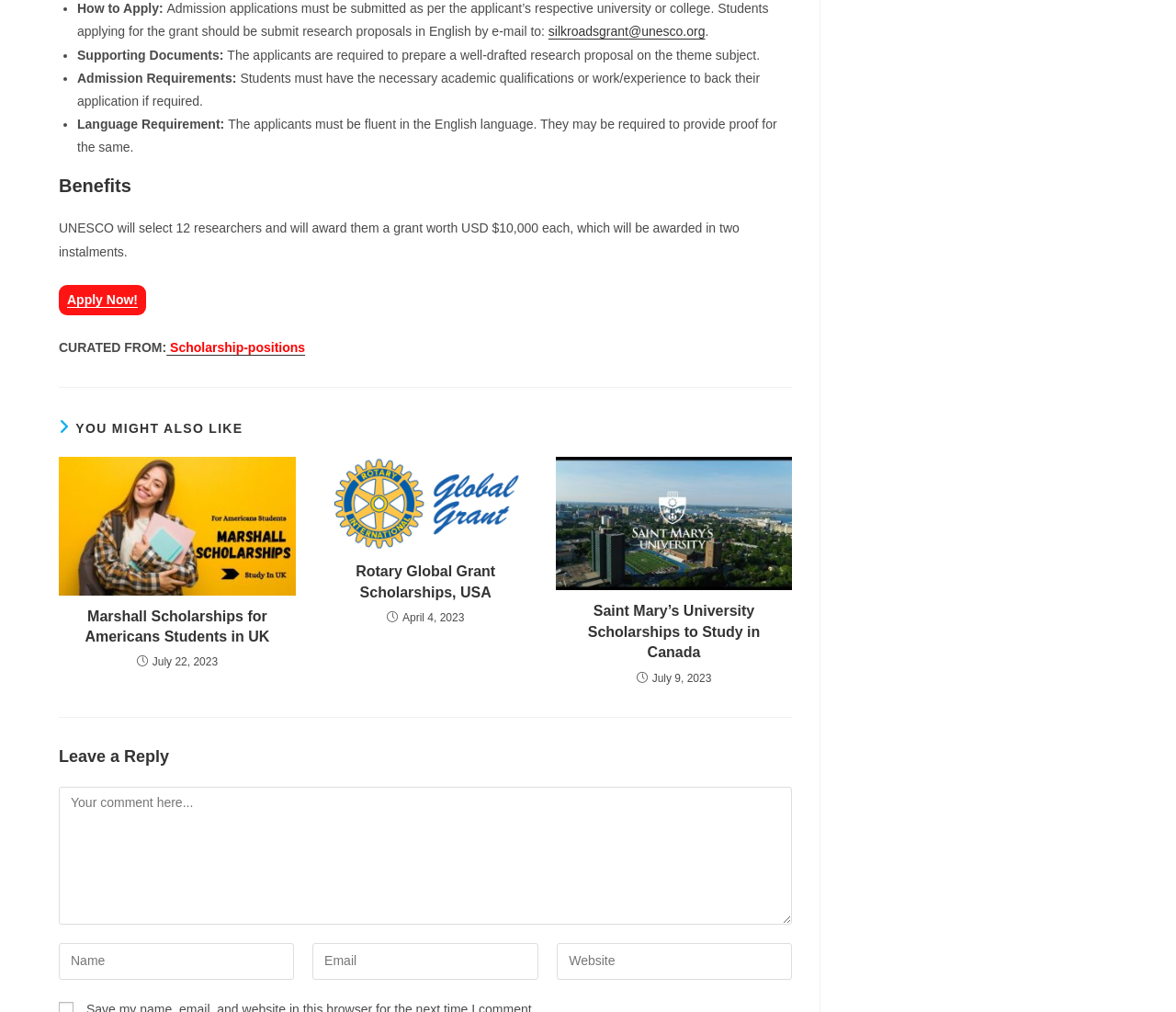Can you identify the bounding box coordinates of the clickable region needed to carry out this instruction: 'Read more about the article Marshall Scholarships for Americans Students in UK'? The coordinates should be four float numbers within the range of 0 to 1, stated as [left, top, right, bottom].

[0.05, 0.452, 0.251, 0.588]